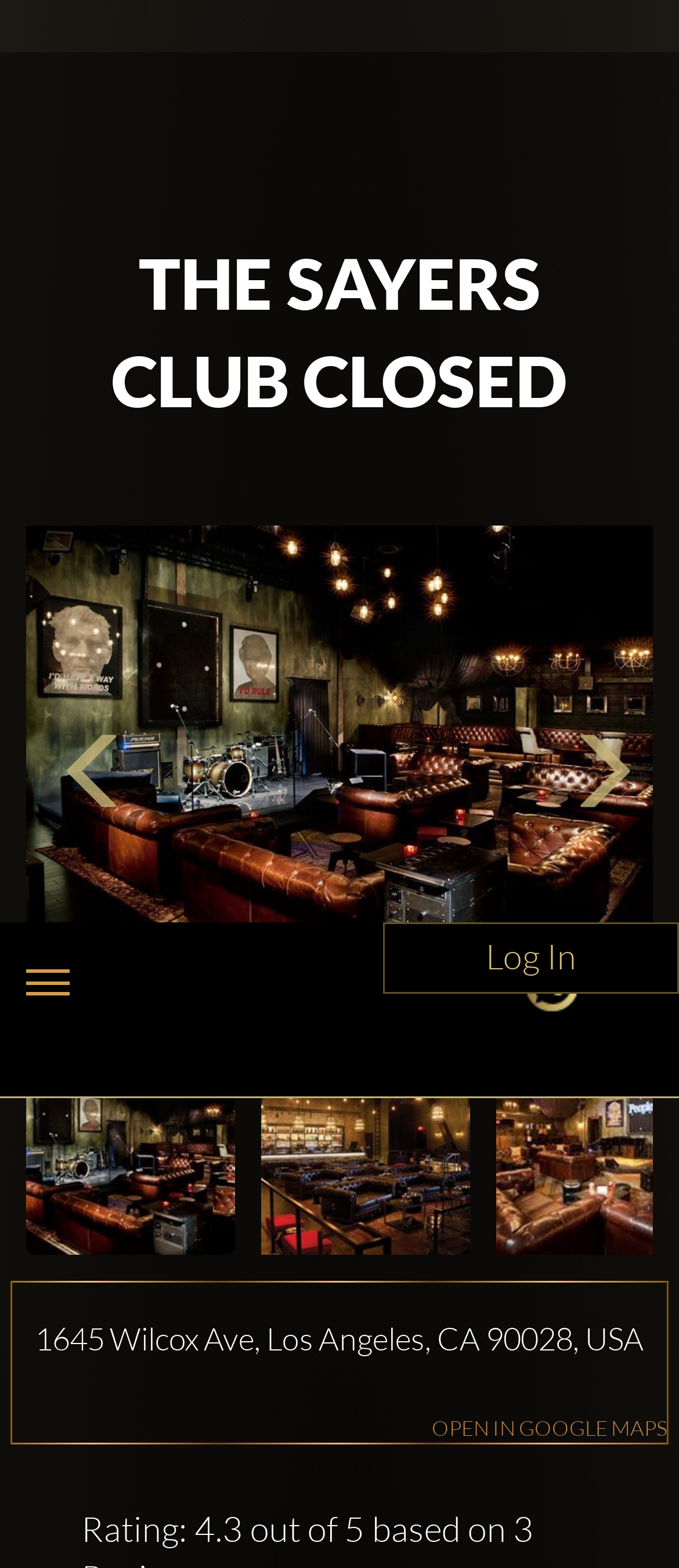From the image, can you give a detailed response to the question below:
What is the rating of The Sayers Club?

I found the rating by looking at the link element that contains the rating information, which is 'Rating: 4.3 out of 5 based on 3 Reviews'.